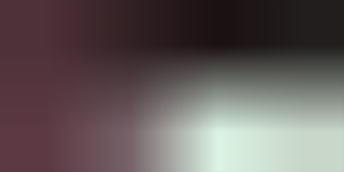Give a thorough caption for the picture.

The image features a close-up view of a computer motherboard, showcasing various electronic components intricately arranged. Among the visible elements, you can see circuit pathways, capacitors, and other vital components that play a crucial role in the functionality of a computer system. This visual representation serves as an illustrative example in the context of assembly language, connecting the hardware to the software that allows computers to operate efficiently. The placement of these components emphasizes their significance in low-level programming, particularly in understanding how assembly language communicates with hardware components.